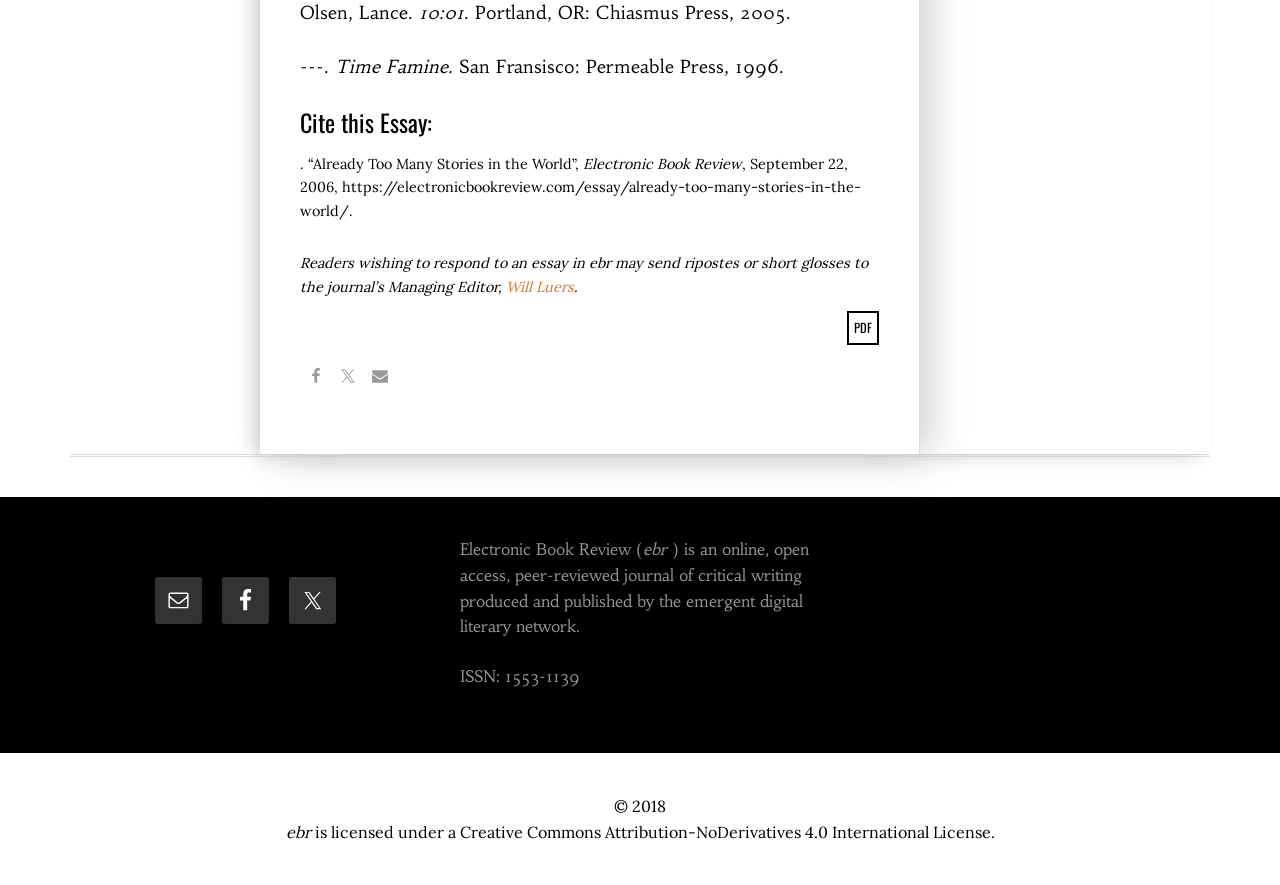Please give a short response to the question using one word or a phrase:
What is the ISSN of the journal?

1553-1139